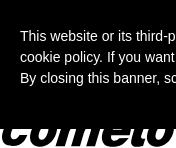What does the Cometo logo represent?
Please provide a comprehensive answer based on the details in the screenshot.

The Cometo logo, prominently featured at the top of the webpage, serves as a visual identifier for the company and encapsulates their branding, representing their identity and values in the industry.